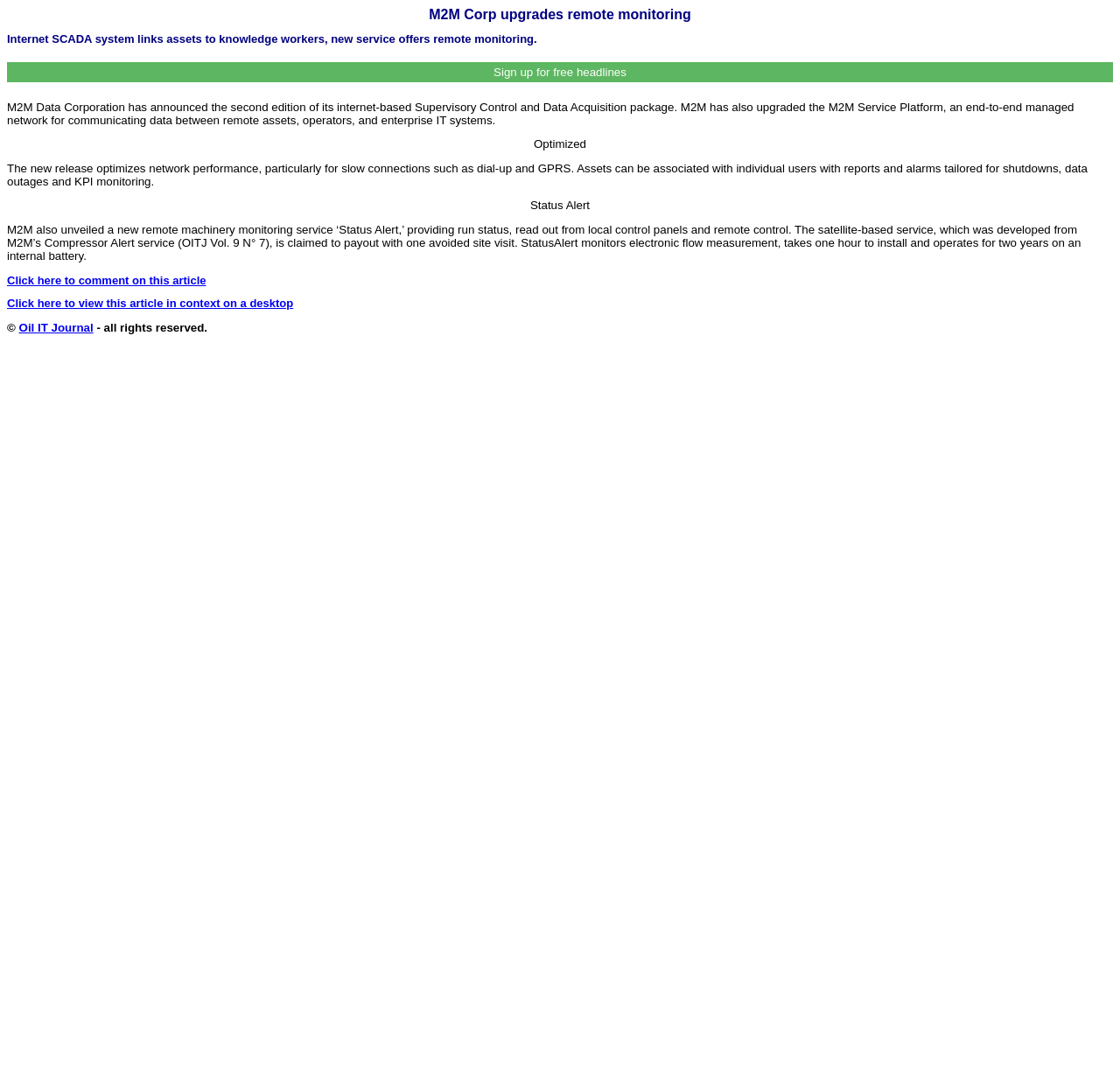With reference to the image, please provide a detailed answer to the following question: What is the benefit of using Status Alert?

According to the webpage, the benefit of using Status Alert is that it can payout with one avoided site visit, as mentioned in the StaticText element with the text 'The satellite-based service, which was developed from M2M’s Compressor Alert service (OITJ Vol. 9 N° 7), is claimed to payout with one avoided site visit.'